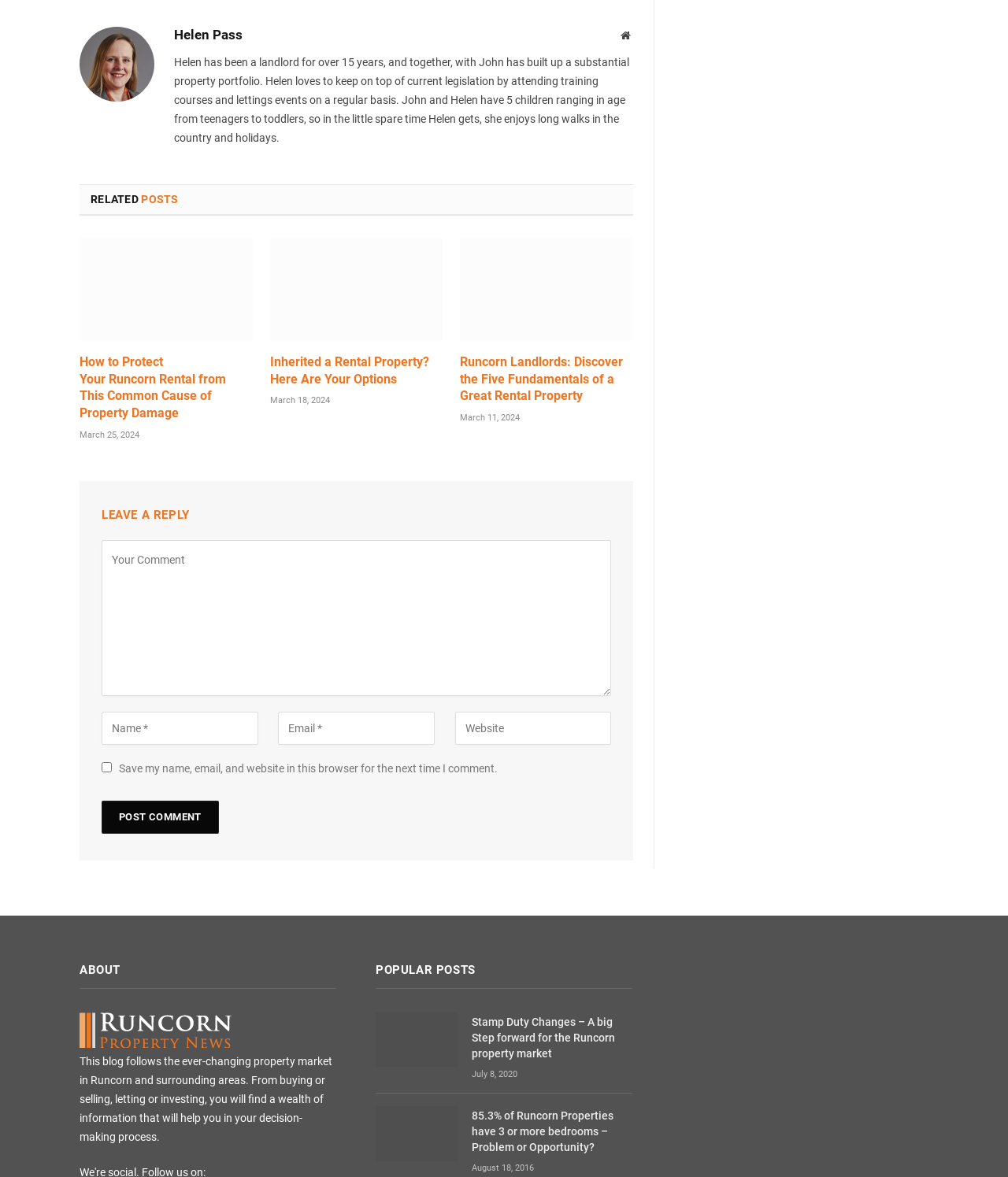Use a single word or phrase to answer the following:
How many related posts are there?

3